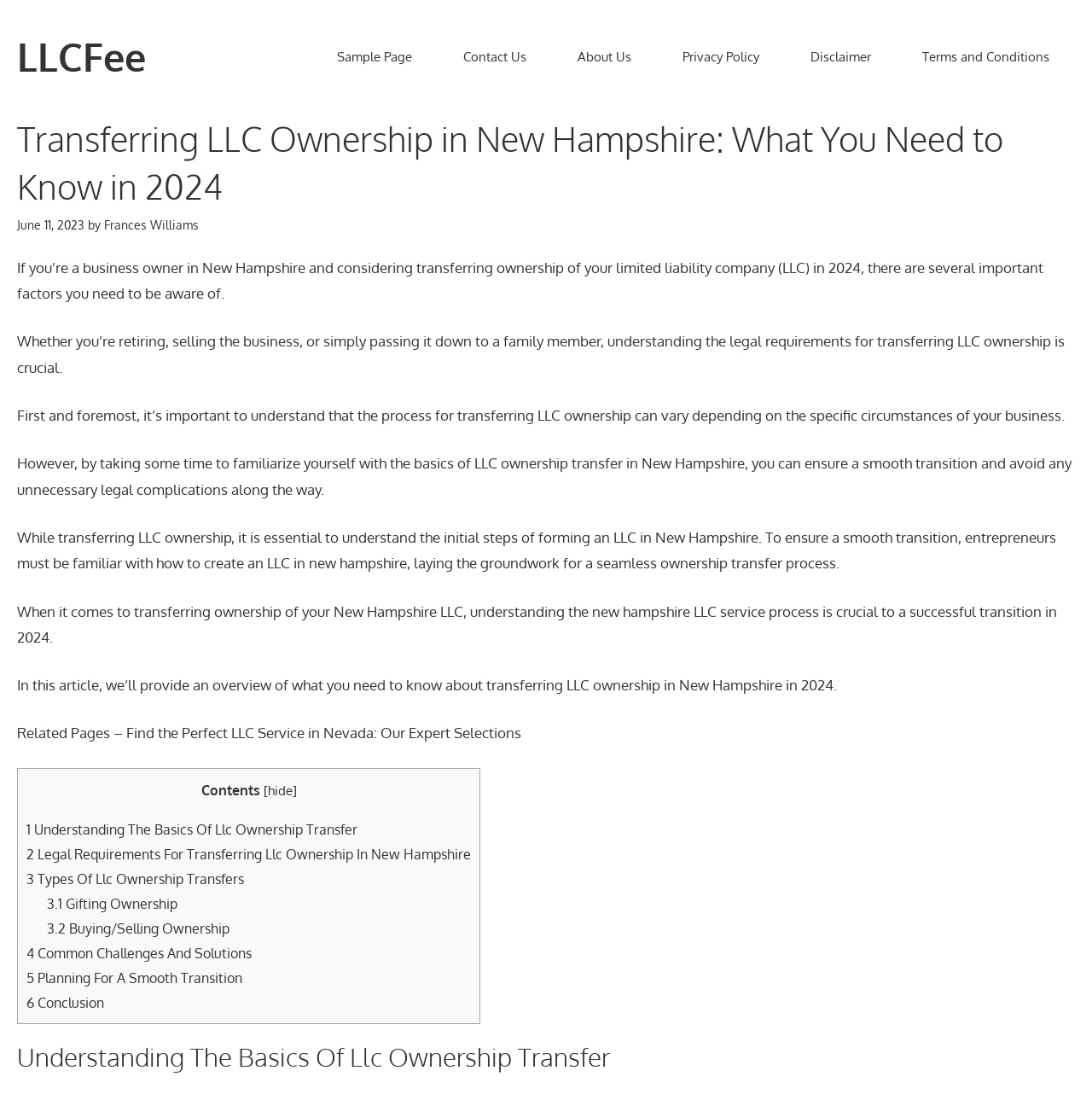Highlight the bounding box coordinates of the element that should be clicked to carry out the following instruction: "View the 'Contents' section". The coordinates must be given as four float numbers ranging from 0 to 1, i.e., [left, top, right, bottom].

[0.184, 0.714, 0.238, 0.73]